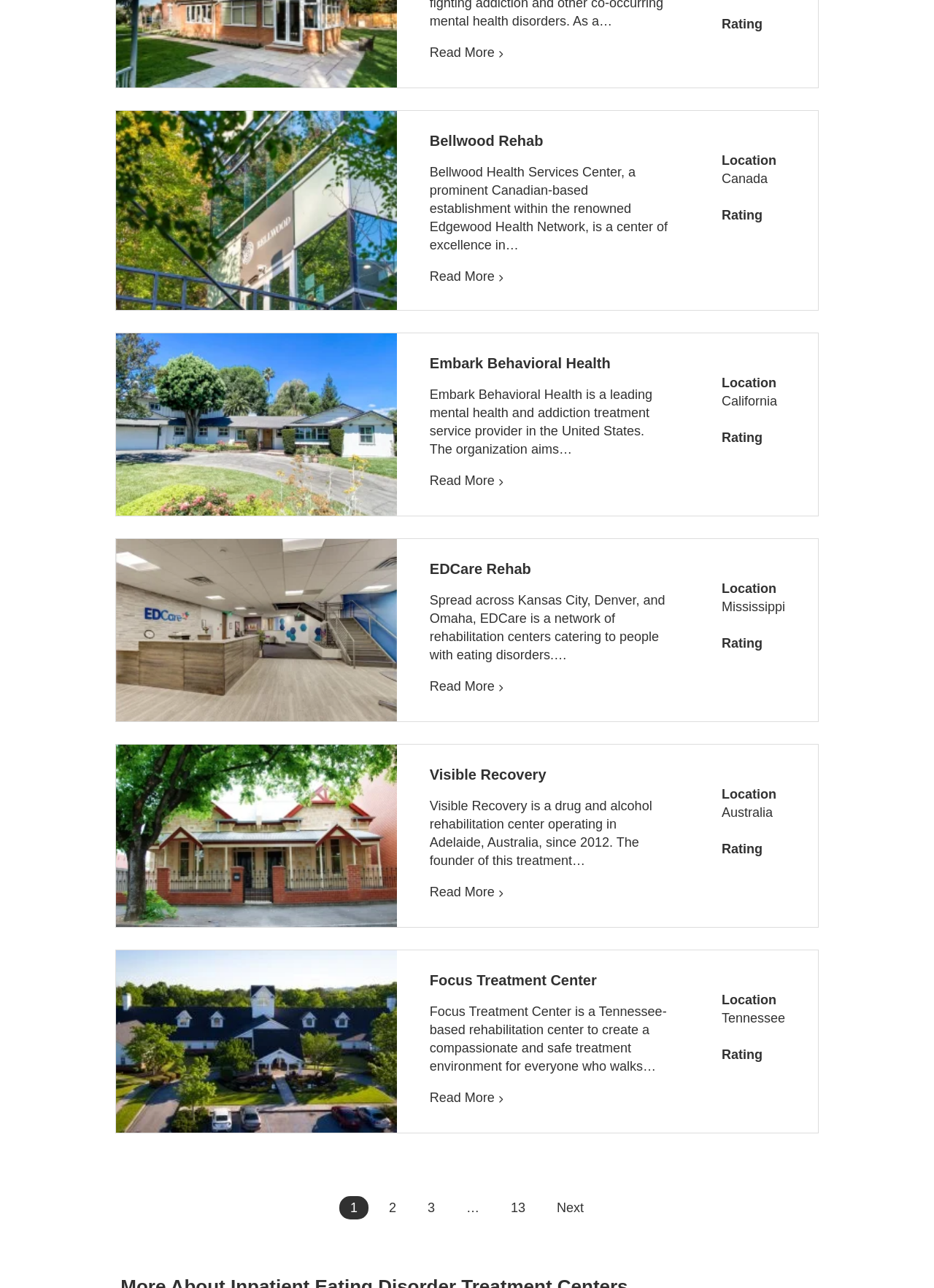Please examine the image and answer the question with a detailed explanation:
Where is Embark Behavioral Health located?

I found a description list with a term 'Location' and a detail 'California' which is a link. This indicates that Embark Behavioral Health is located in California.